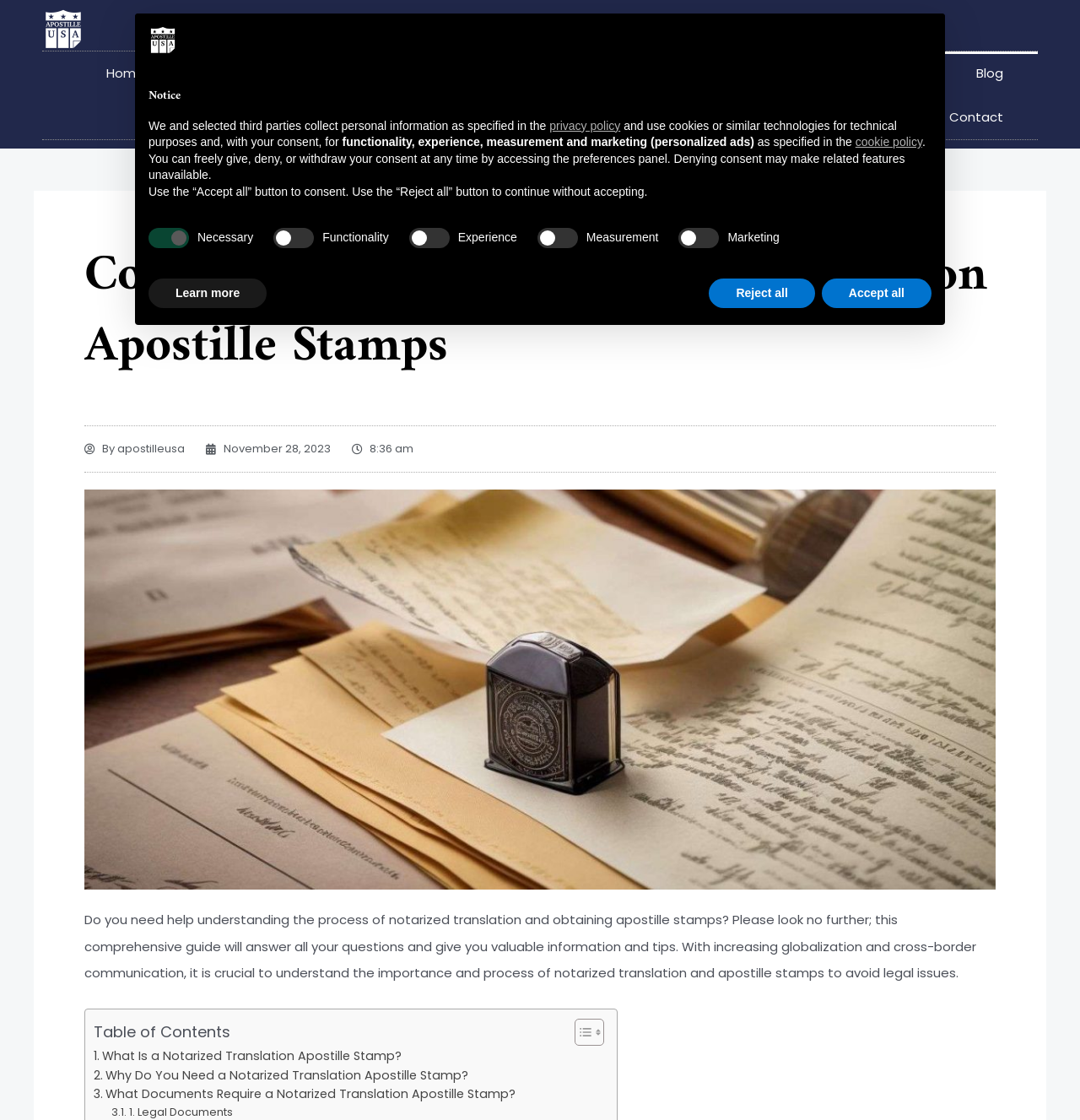Please identify the bounding box coordinates of the element's region that needs to be clicked to fulfill the following instruction: "Click the 'Process' link". The bounding box coordinates should consist of four float numbers between 0 and 1, i.e., [left, top, right, bottom].

[0.447, 0.046, 0.557, 0.085]